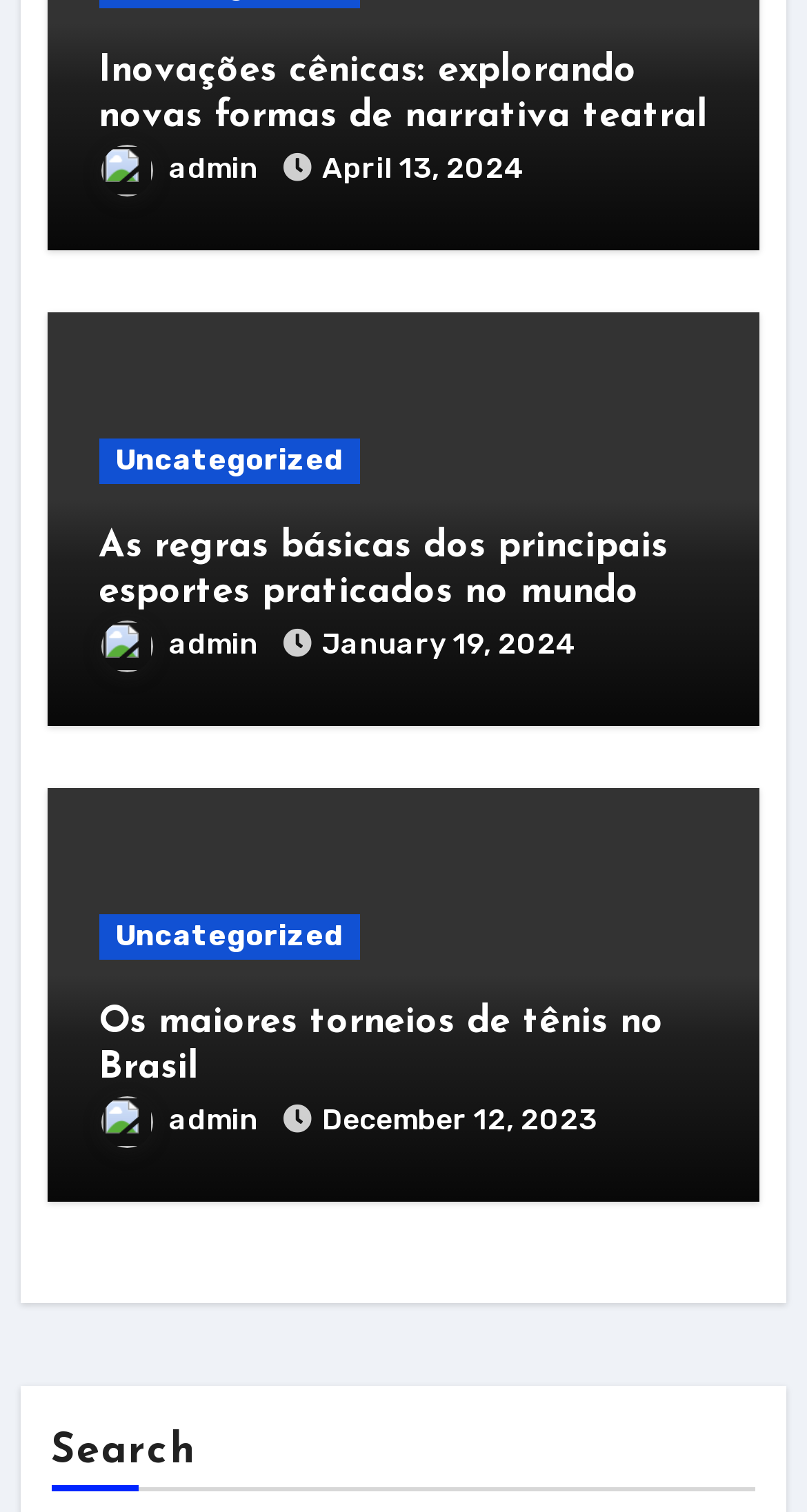What is the purpose of the button at the bottom of the webpage?
Provide a one-word or short-phrase answer based on the image.

Search